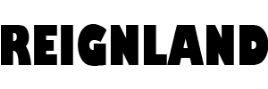Answer the question below with a single word or a brief phrase: 
What is the name of the new single mentioned in the caption?

Romance In Outer Space